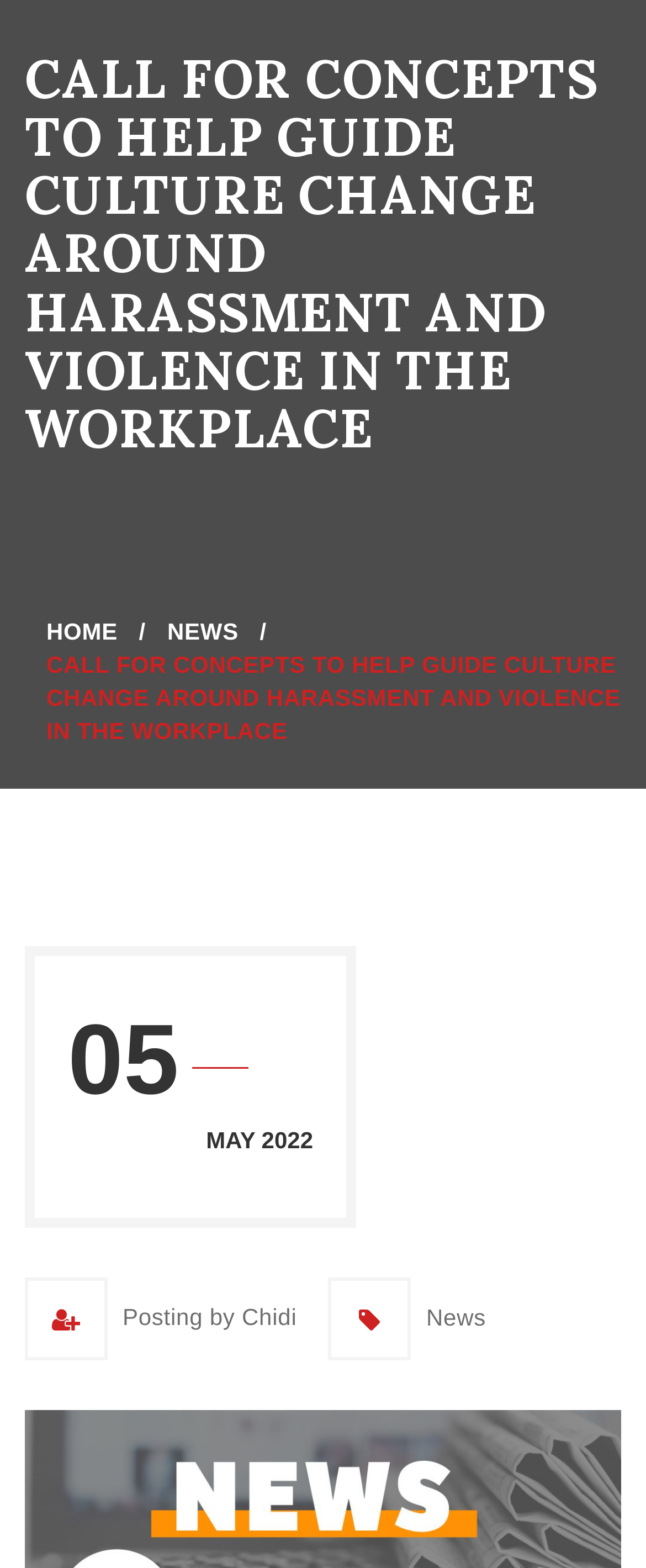Determine the bounding box coordinates of the UI element described below. Use the format (top-left x, top-left y, bottom-right x, bottom-right y) with floating point numbers between 0 and 1: News

[0.66, 0.829, 0.752, 0.85]